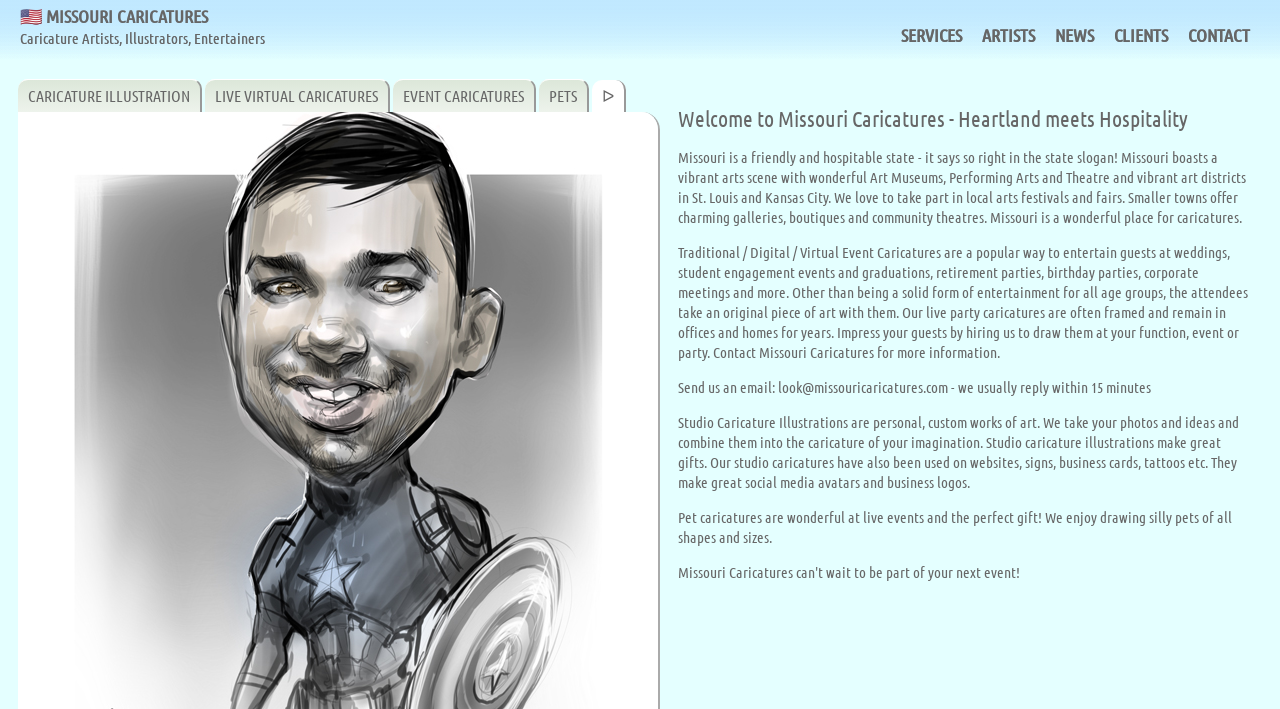Refer to the image and provide a thorough answer to this question:
What type of events do they offer caricatures for?

The webpage mentions that they offer caricatures for events such as weddings, student engagement events, graduations, retirement parties, birthday parties, and corporate meetings.